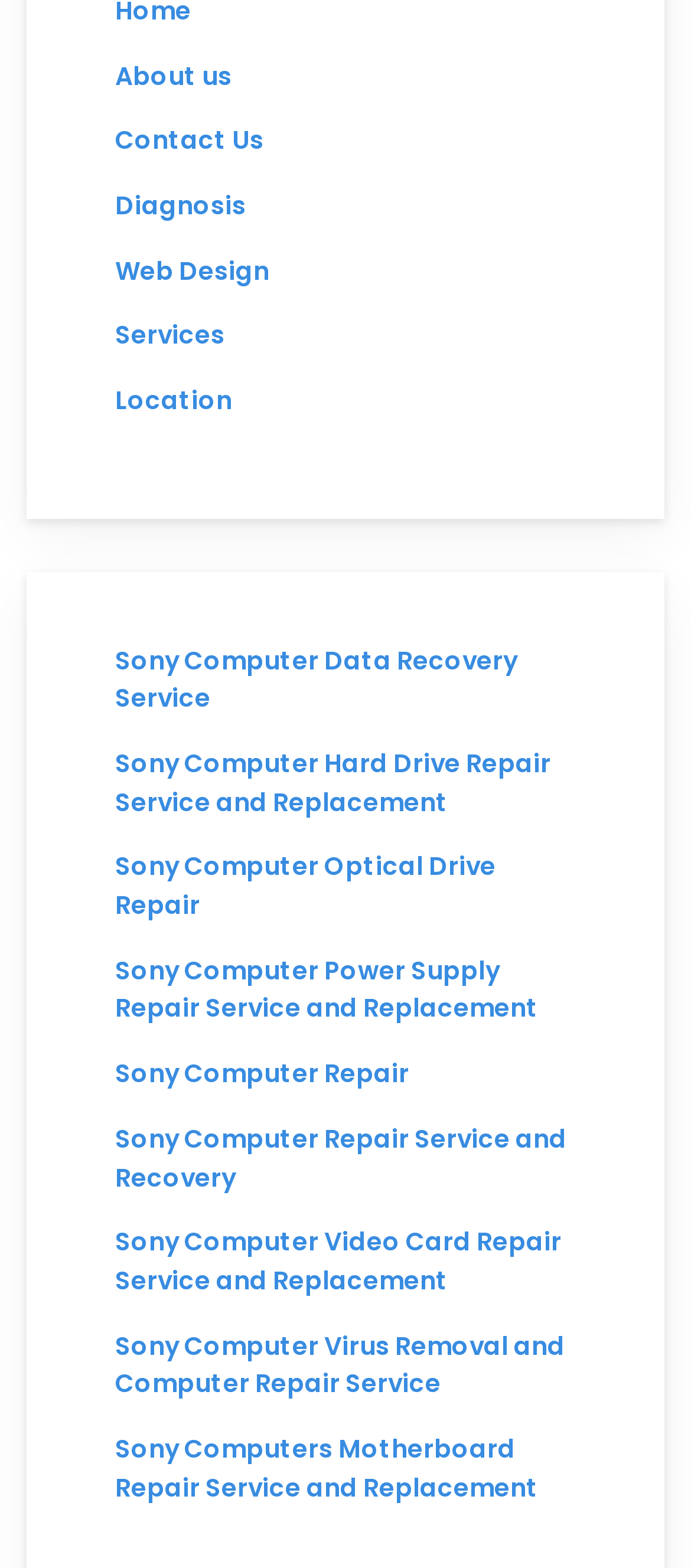Could you please study the image and provide a detailed answer to the question:
What type of component is mentioned in the 'Sony Computer Optical Drive Repair' link?

The 'Sony Computer Optical Drive Repair' link specifically mentions 'Optical Drive', which is a component of a computer, indicating that the website offers repair services for this component.